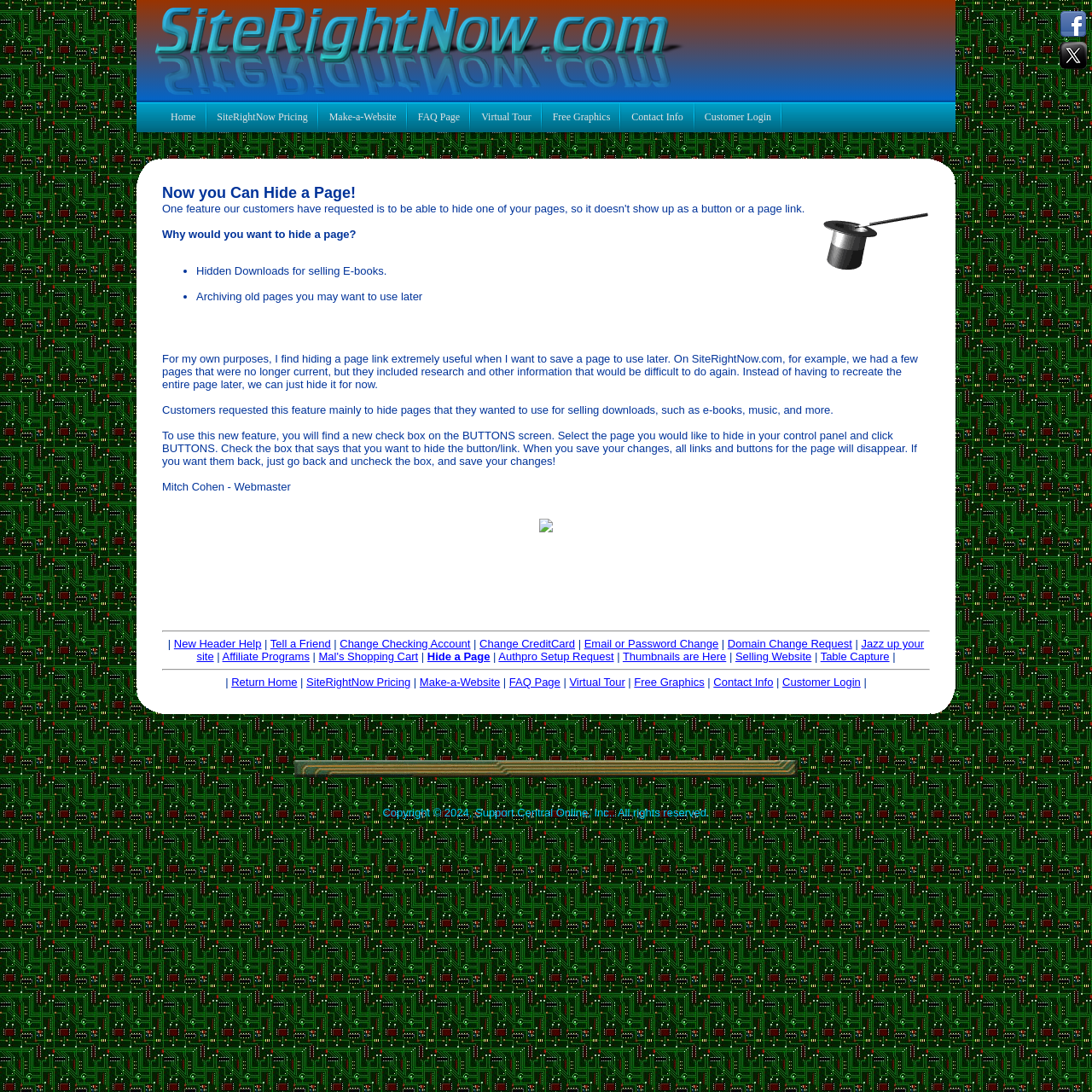Why do customers want to hide pages?
Please ensure your answer is as detailed and informative as possible.

According to the webpage, customers requested this feature mainly to hide pages that they wanted to use for selling downloads, such as e-books, music, and more.